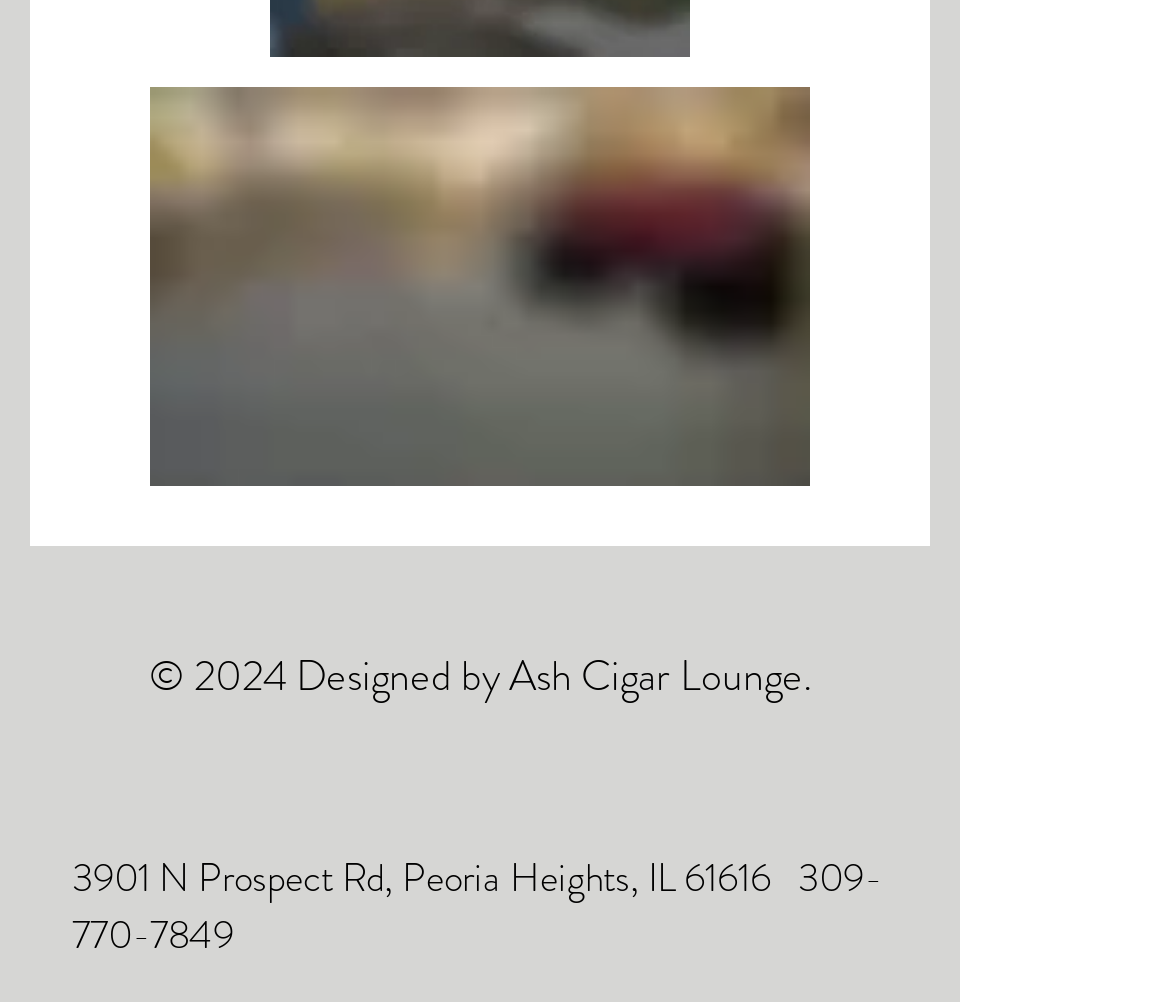What is the phone number of Ash Cigar Lounge?
Using the image, provide a concise answer in one word or a short phrase.

309-770-7849